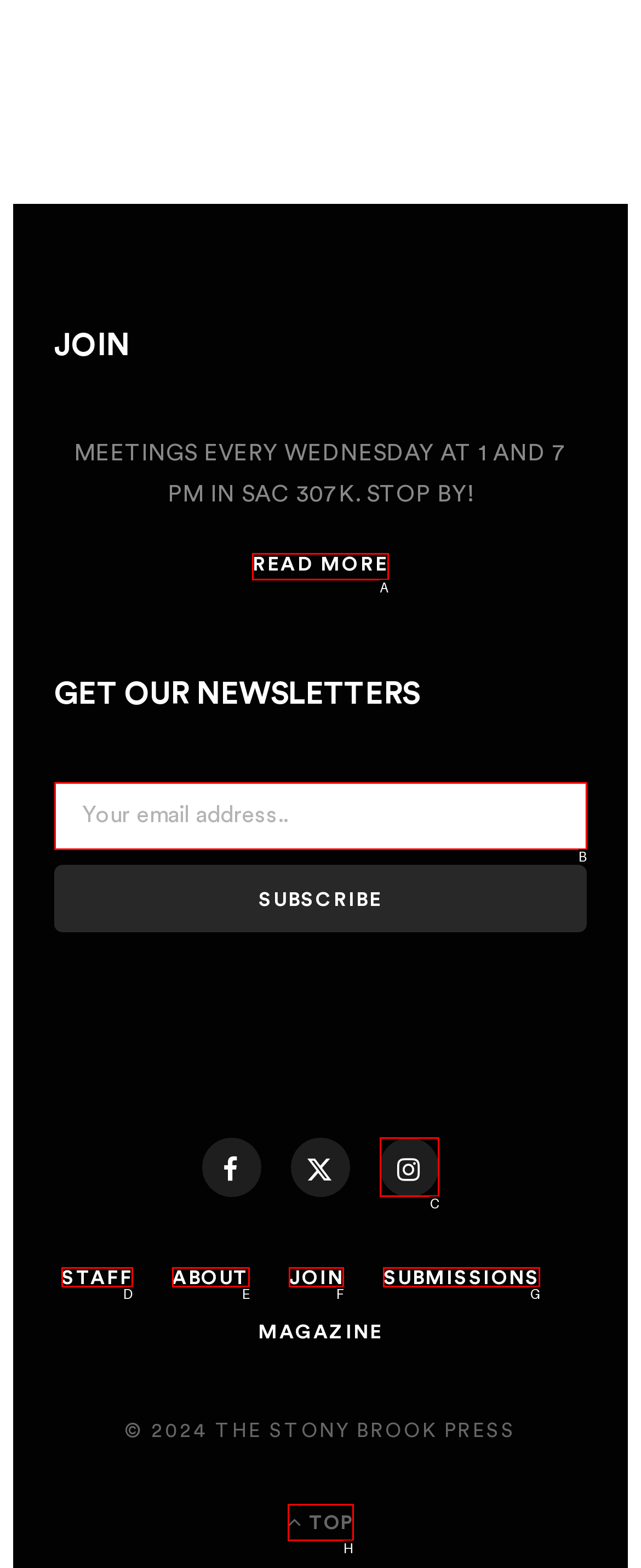Find the correct option to complete this instruction: Get to know the website's founder. Reply with the corresponding letter.

None